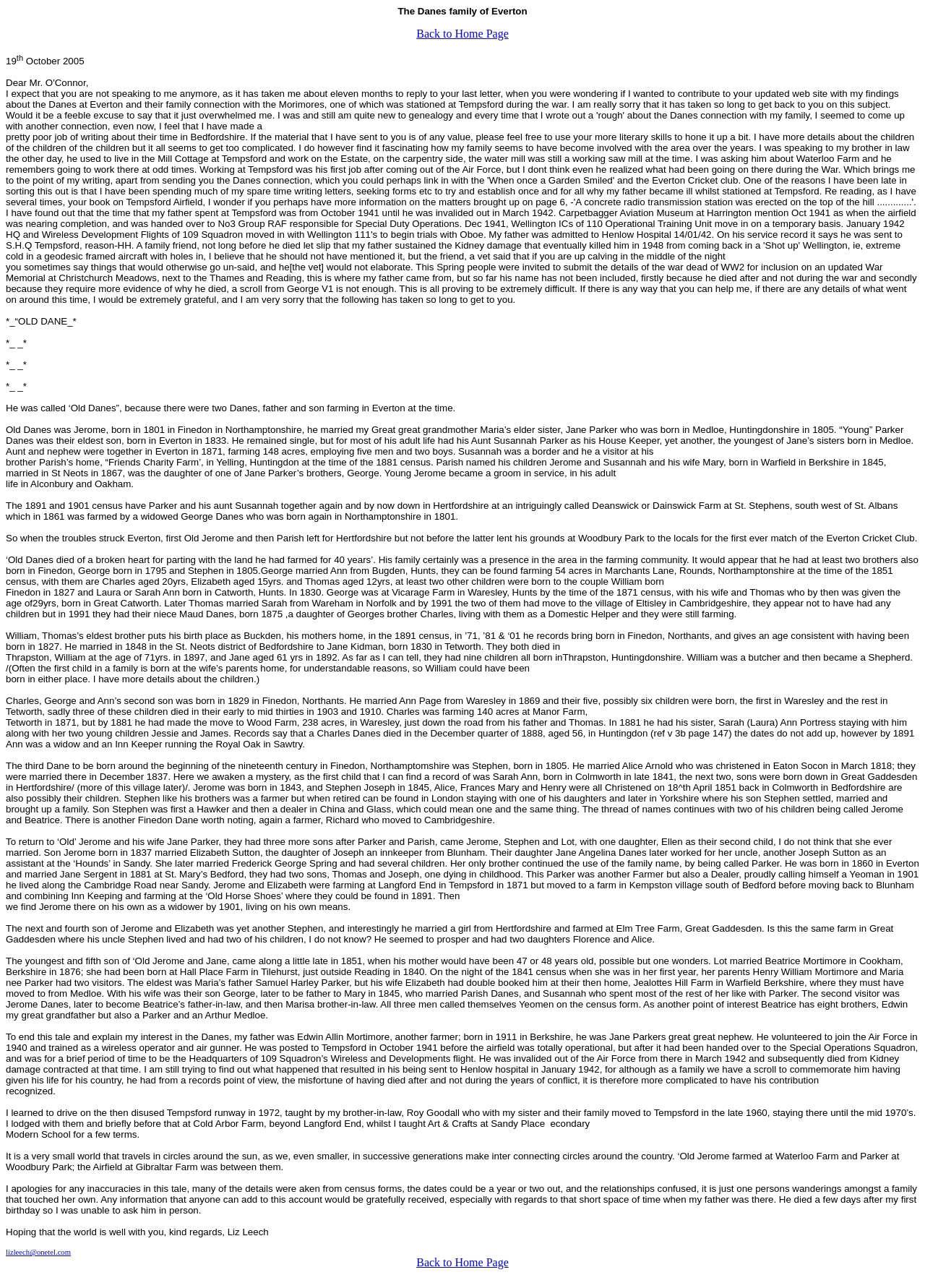What was the occupation of William?
Provide a short answer using one word or a brief phrase based on the image.

Butcher and Shepherd